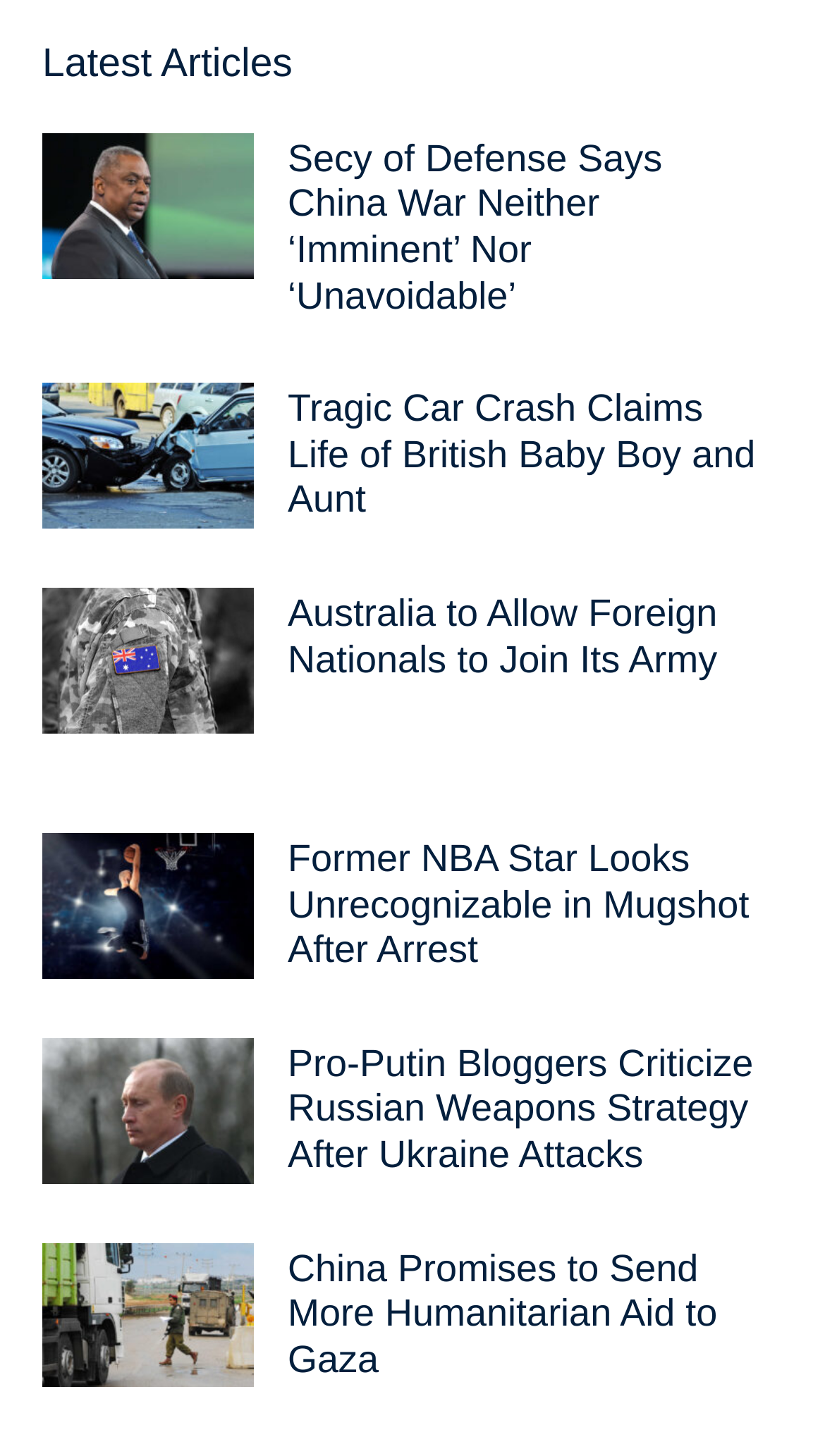What is the title of the first article?
Observe the image and answer the question with a one-word or short phrase response.

Secy of Defense Says China War Neither ‘Imminent’ Nor ‘Unavoidable’